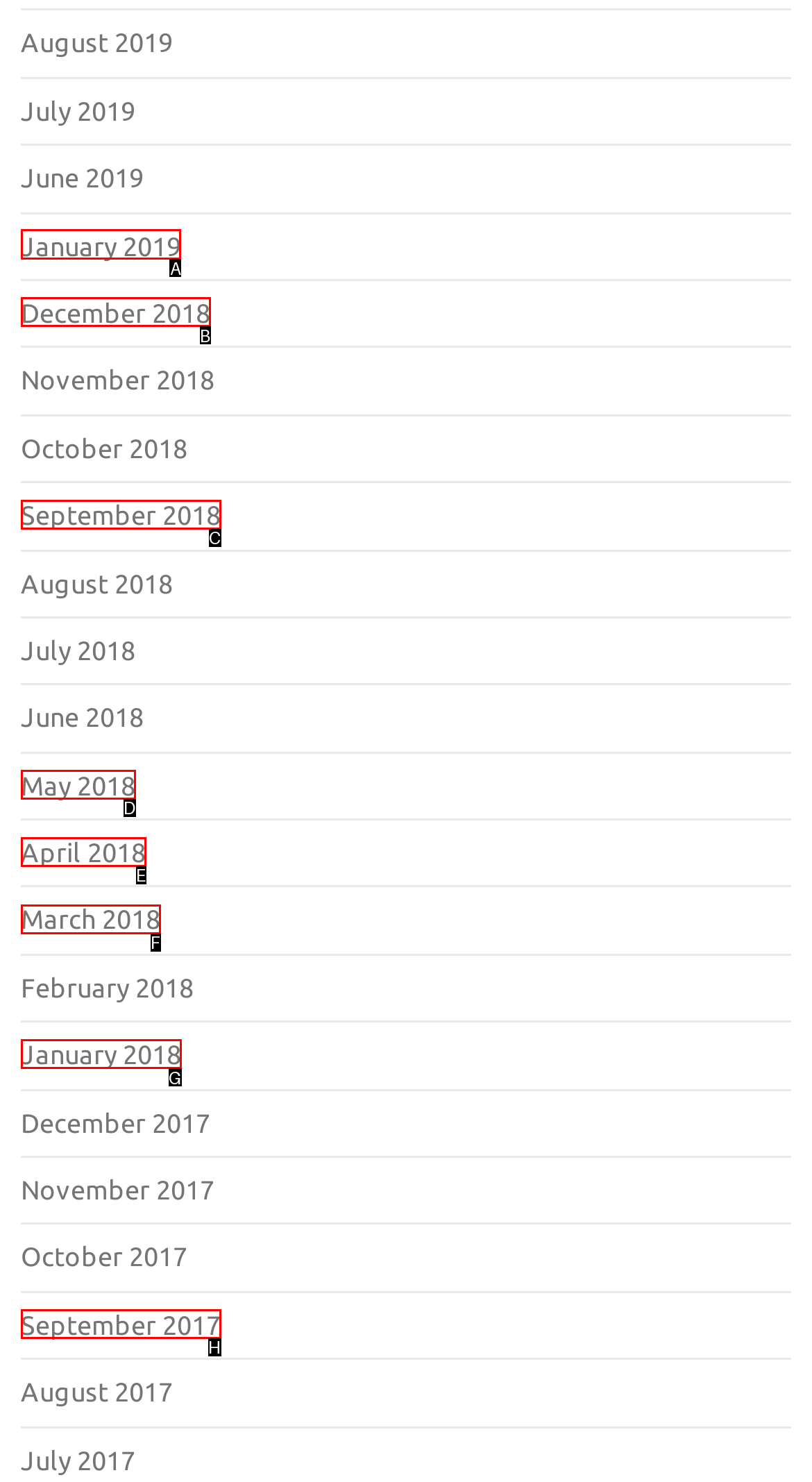Choose the correct UI element to click for this task: browse January 2019 Answer using the letter from the given choices.

A